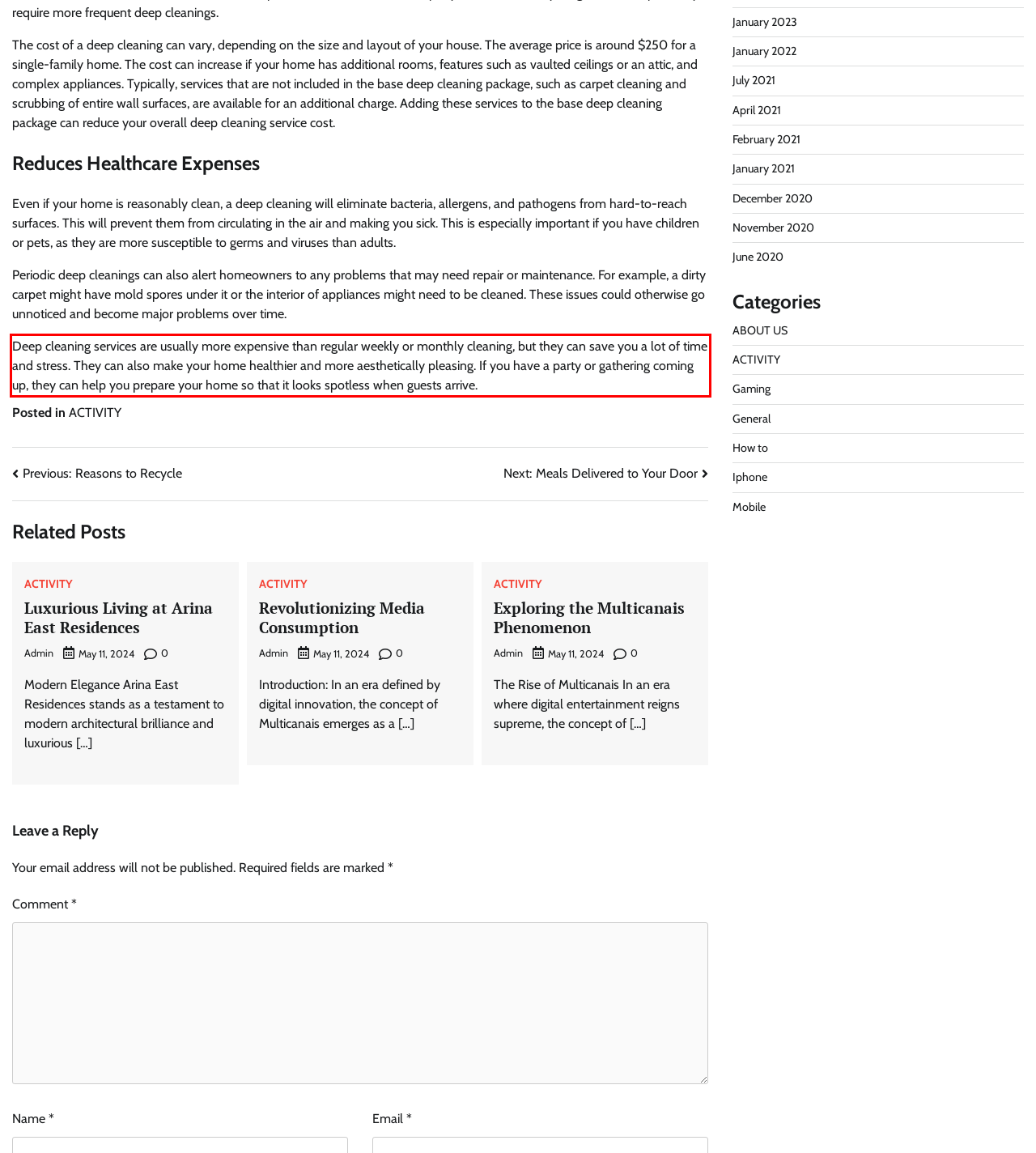You are provided with a webpage screenshot that includes a red rectangle bounding box. Extract the text content from within the bounding box using OCR.

Deep cleaning services are usually more expensive than regular weekly or monthly cleaning, but they can save you a lot of time and stress. They can also make your home healthier and more aesthetically pleasing. If you have a party or gathering coming up, they can help you prepare your home so that it looks spotless when guests arrive.